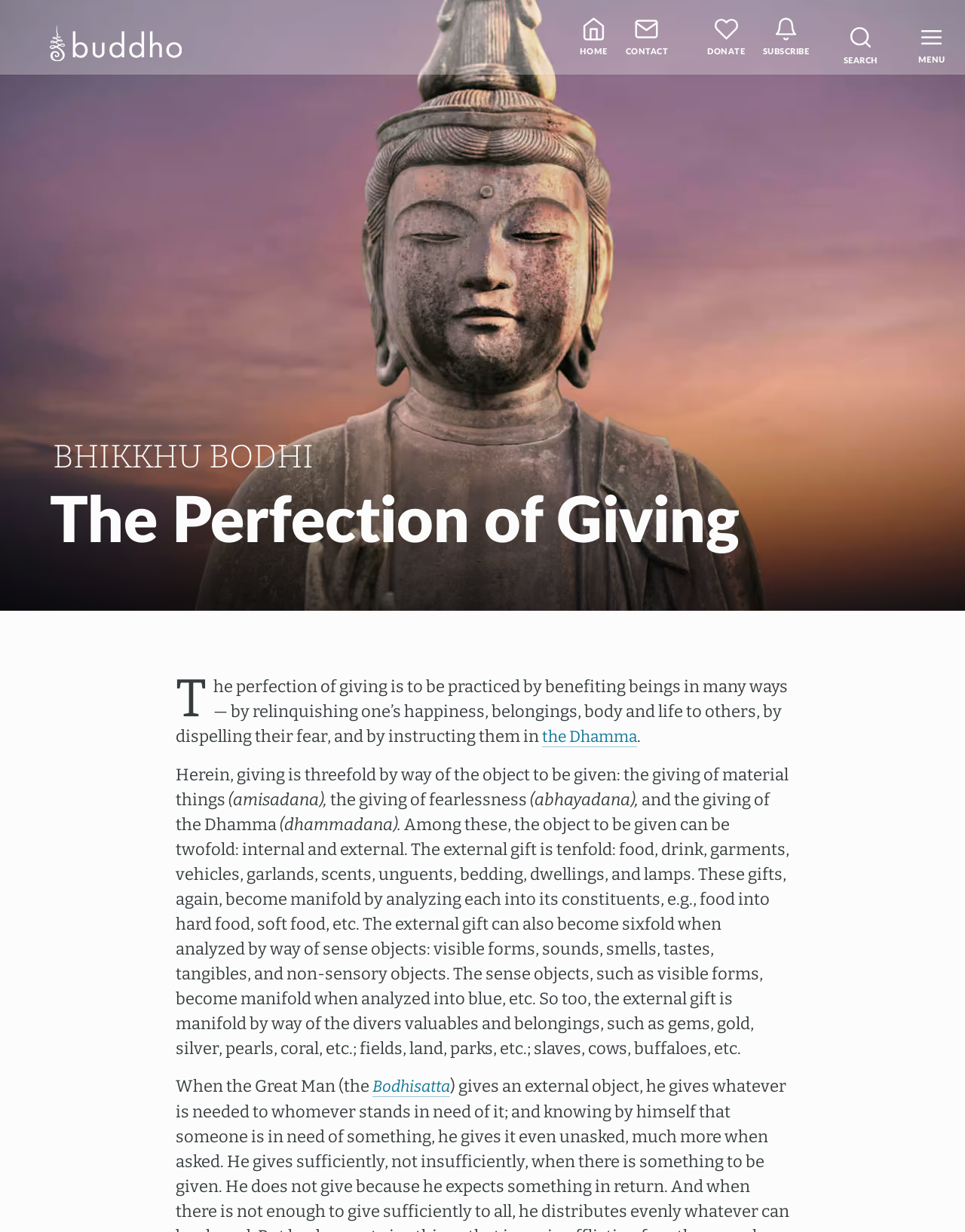Based on what you see in the screenshot, provide a thorough answer to this question: What is the title of the main article?

I looked at the heading element on the webpage and found that the title of the main article is 'The Perfection of Giving'.